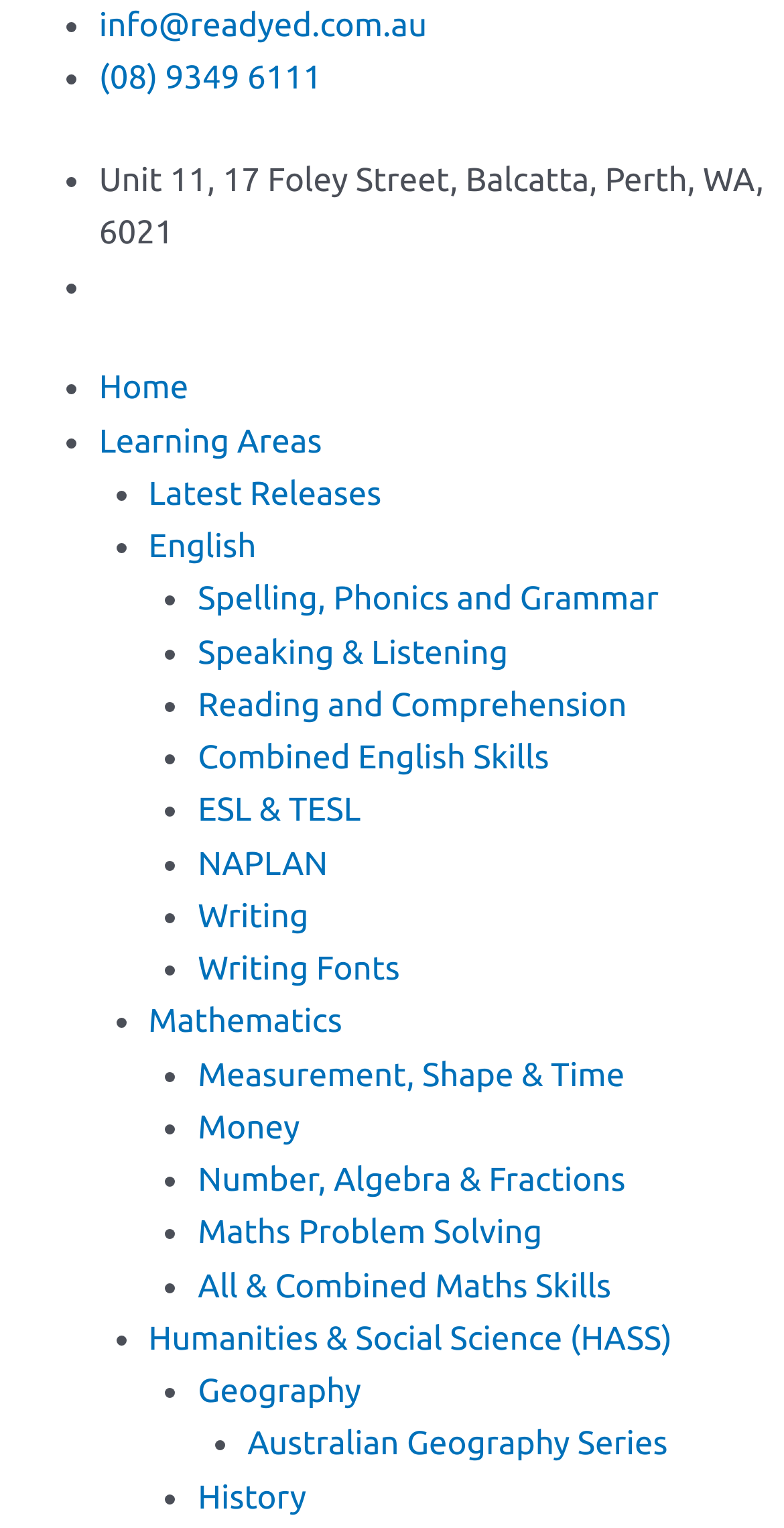Using the webpage screenshot, find the UI element described by Spelling, Phonics and Grammar. Provide the bounding box coordinates in the format (top-left x, top-left y, bottom-right x, bottom-right y), ensuring all values are floating point numbers between 0 and 1.

[0.252, 0.381, 0.84, 0.405]